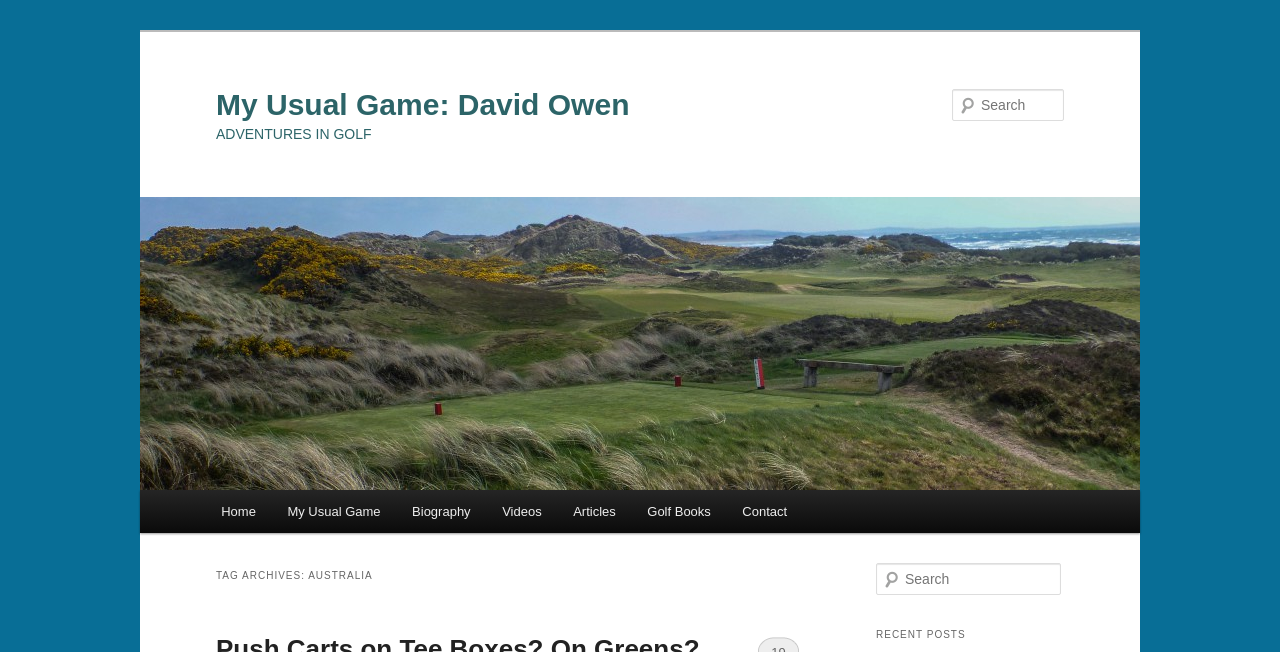Identify the bounding box of the HTML element described here: "My Usual Game: David Owen". Provide the coordinates as four float numbers between 0 and 1: [left, top, right, bottom].

[0.169, 0.135, 0.492, 0.185]